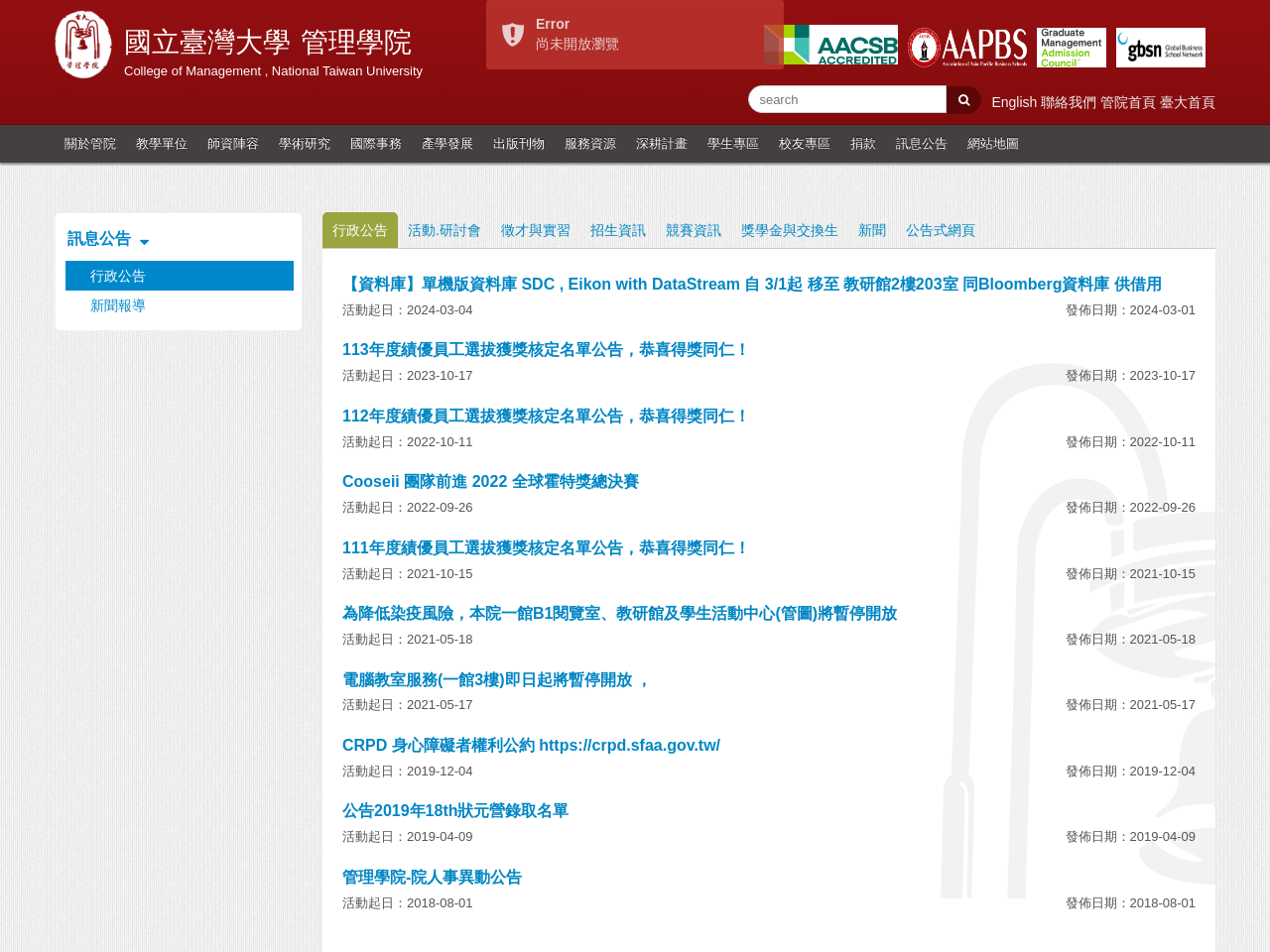Respond to the following query with just one word or a short phrase: 
What is the text of the first announcement?

訊息公告